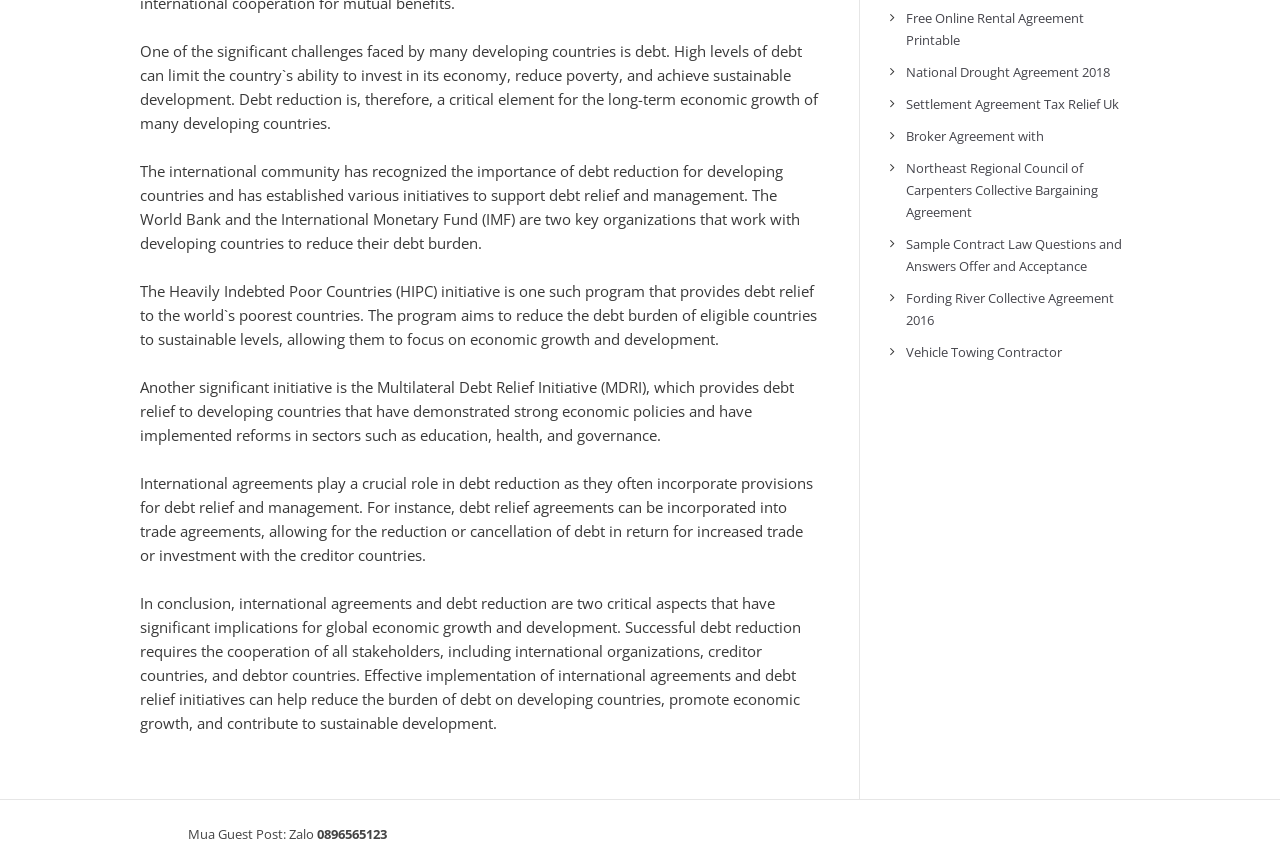Specify the bounding box coordinates (top-left x, top-left y, bottom-right x, bottom-right y) of the UI element in the screenshot that matches this description: Broker Agreement with

[0.708, 0.146, 0.816, 0.167]